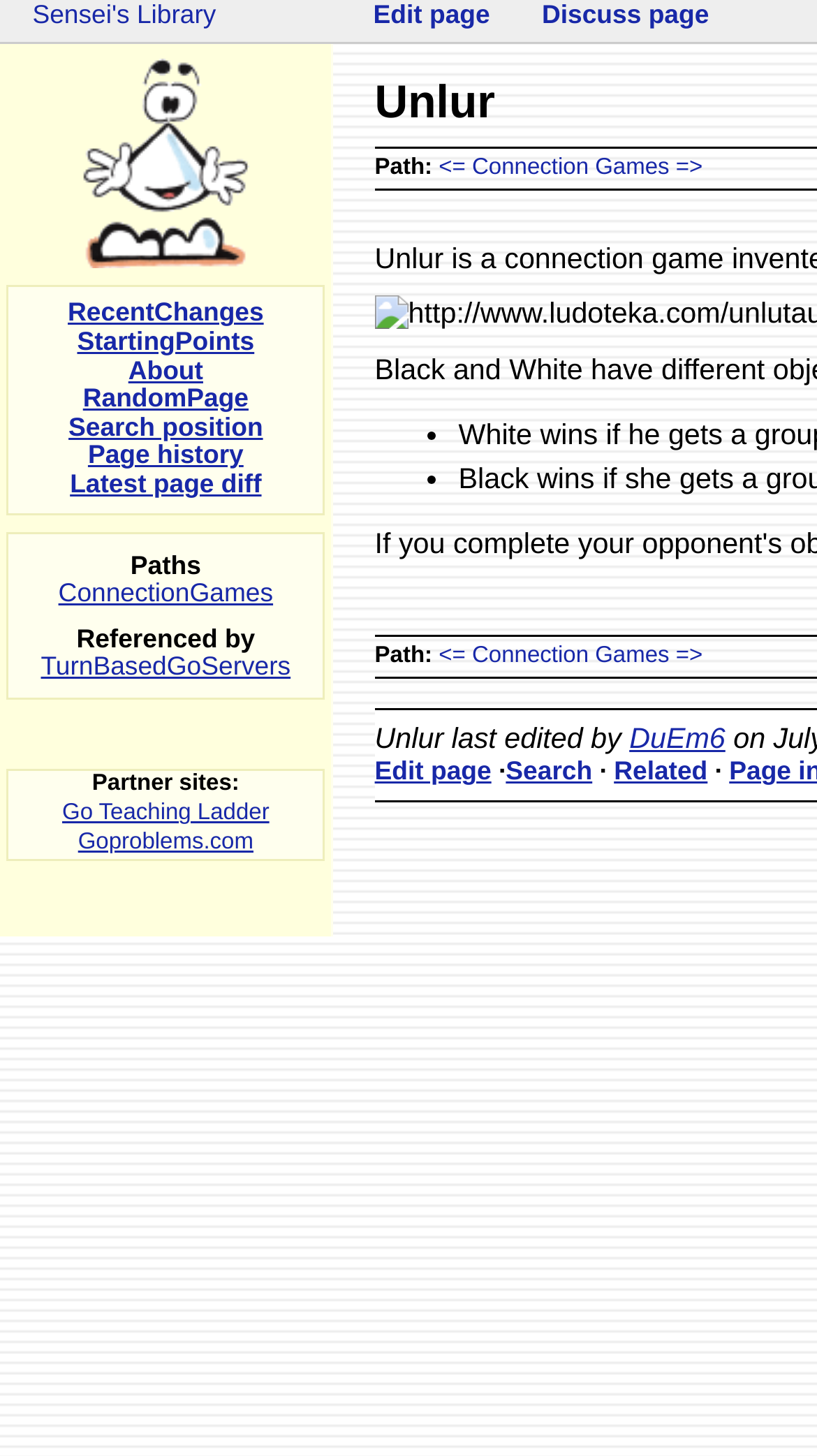Please provide a brief answer to the question using only one word or phrase: 
What is the last edited by?

DuEm6